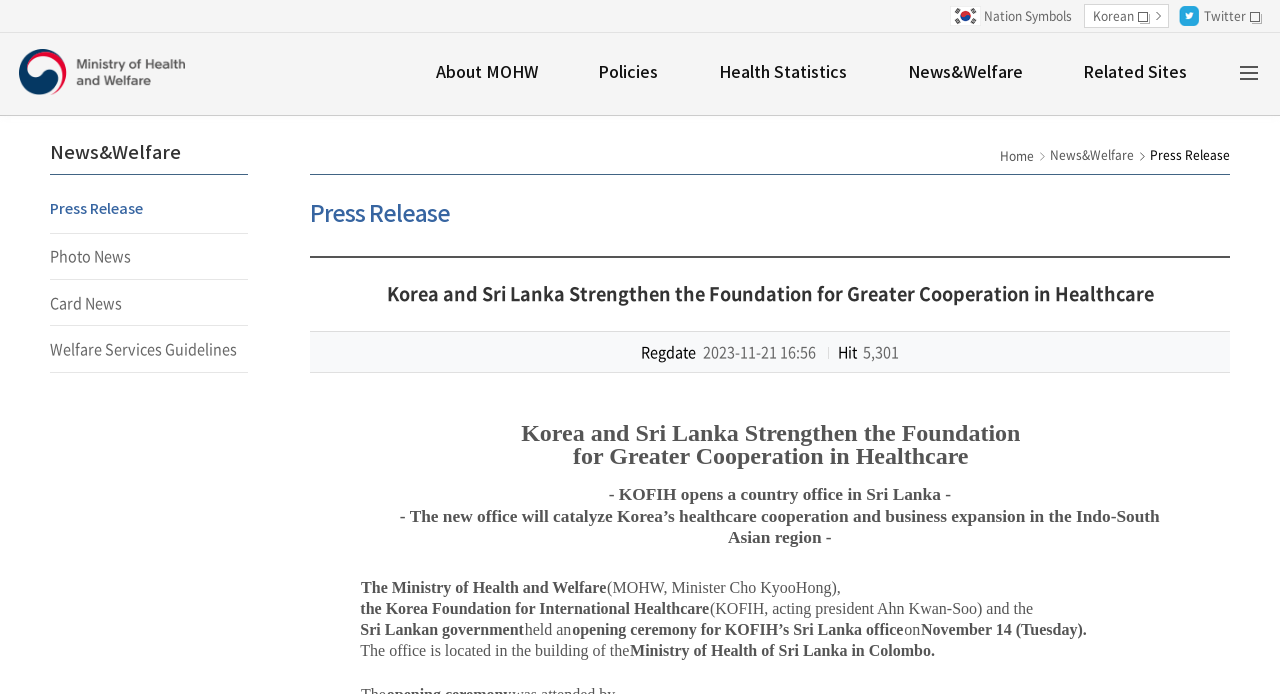Find the bounding box coordinates for the HTML element specified by: "Welfare Services Guidelines".

[0.039, 0.47, 0.194, 0.537]